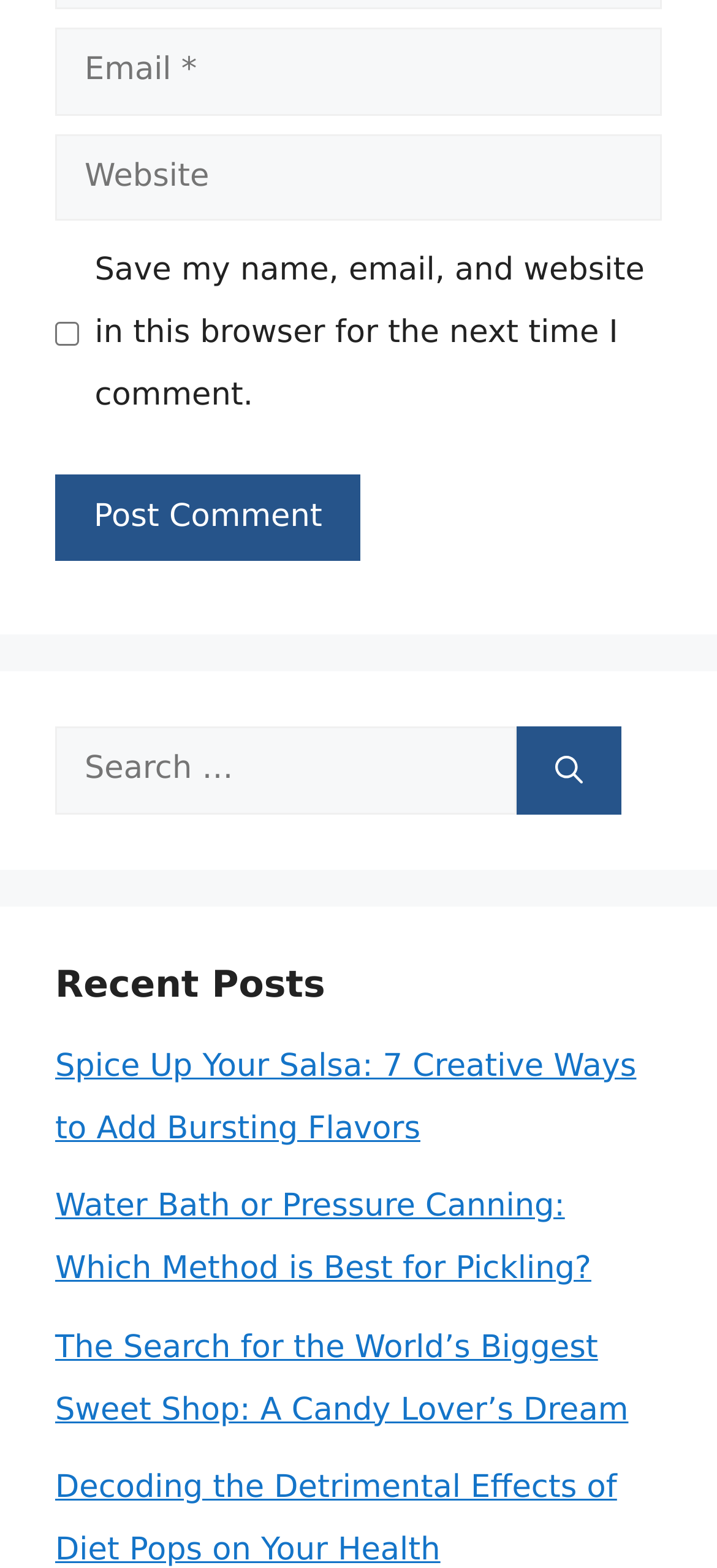How many recent posts are listed?
Using the information from the image, provide a comprehensive answer to the question.

Below the 'Recent Posts' heading, there are three links to different articles, which are 'Spice Up Your Salsa: 7 Creative Ways to Add Bursting Flavors', 'Water Bath or Pressure Canning: Which Method is Best for Pickling?', and 'The Search for the World’s Biggest Sweet Shop: A Candy Lover’s Dream'. Therefore, there are three recent posts listed.